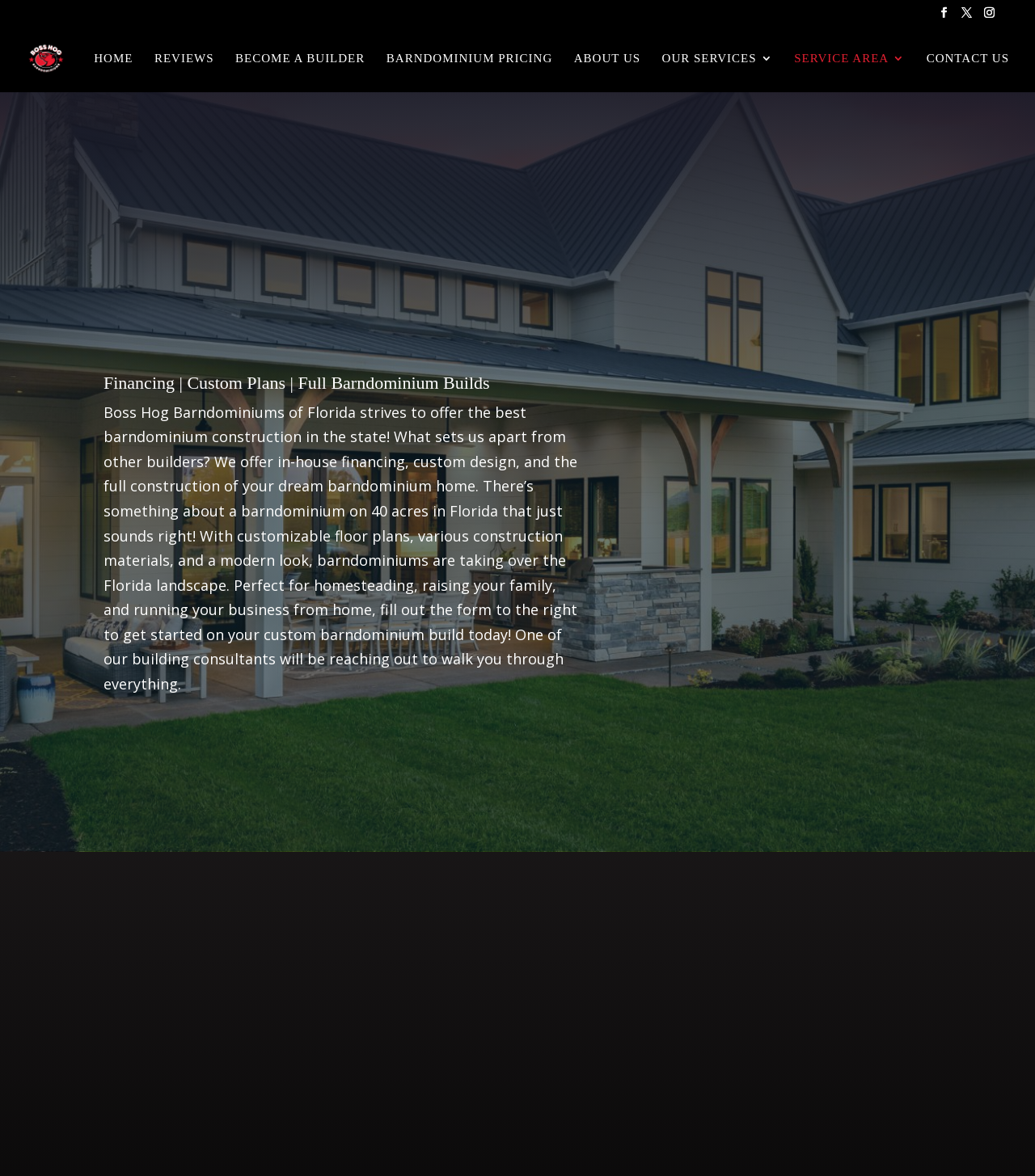Can you show the bounding box coordinates of the region to click on to complete the task described in the instruction: "Click the 'CONTACT US' link"?

[0.895, 0.045, 0.975, 0.078]